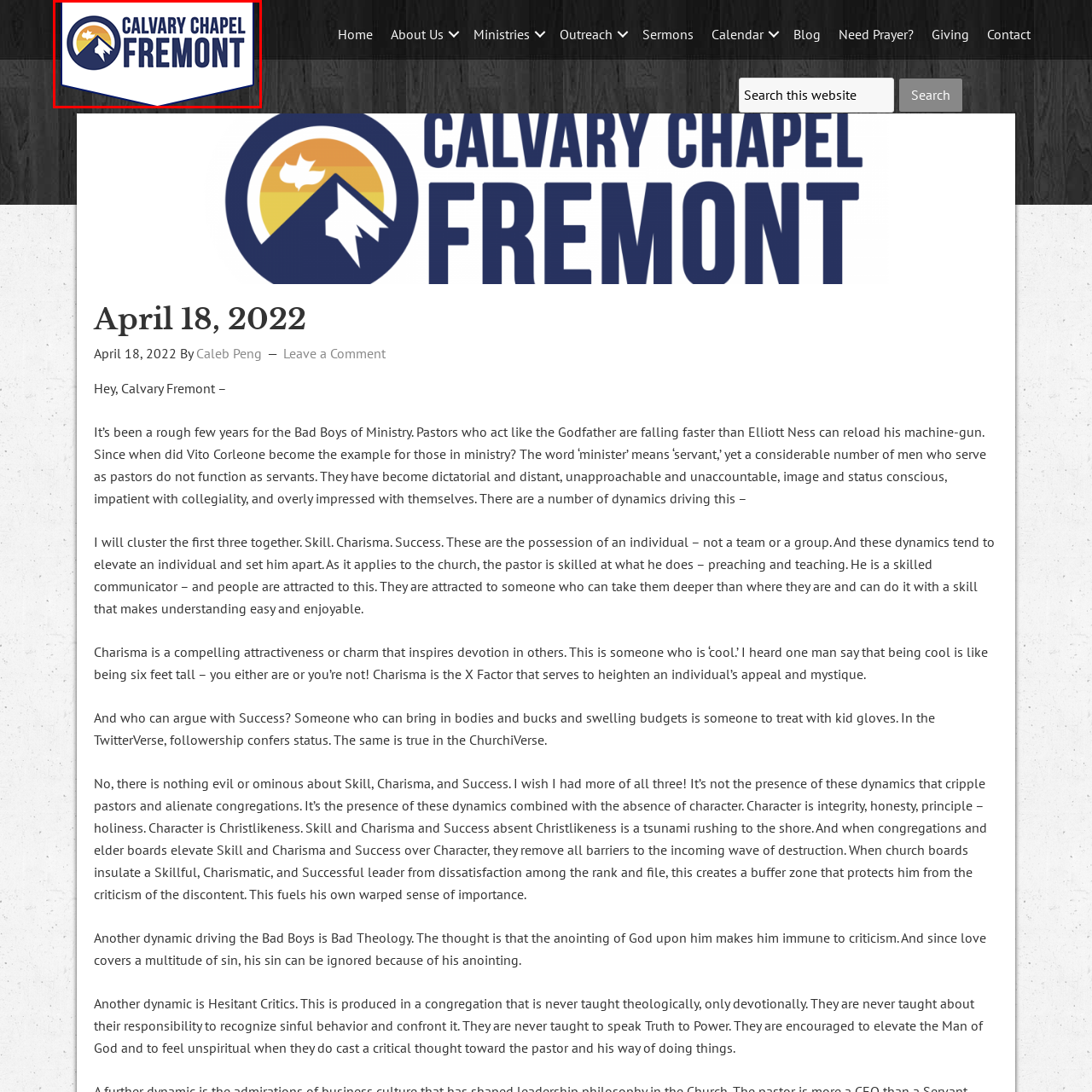Examine the content inside the red bounding box and offer a comprehensive answer to the following question using the details from the image: What is the location of the church?

The logo features the text 'FREMONT' below 'CALVARY CHAPEL', which suggests that the location of the church is Fremont.